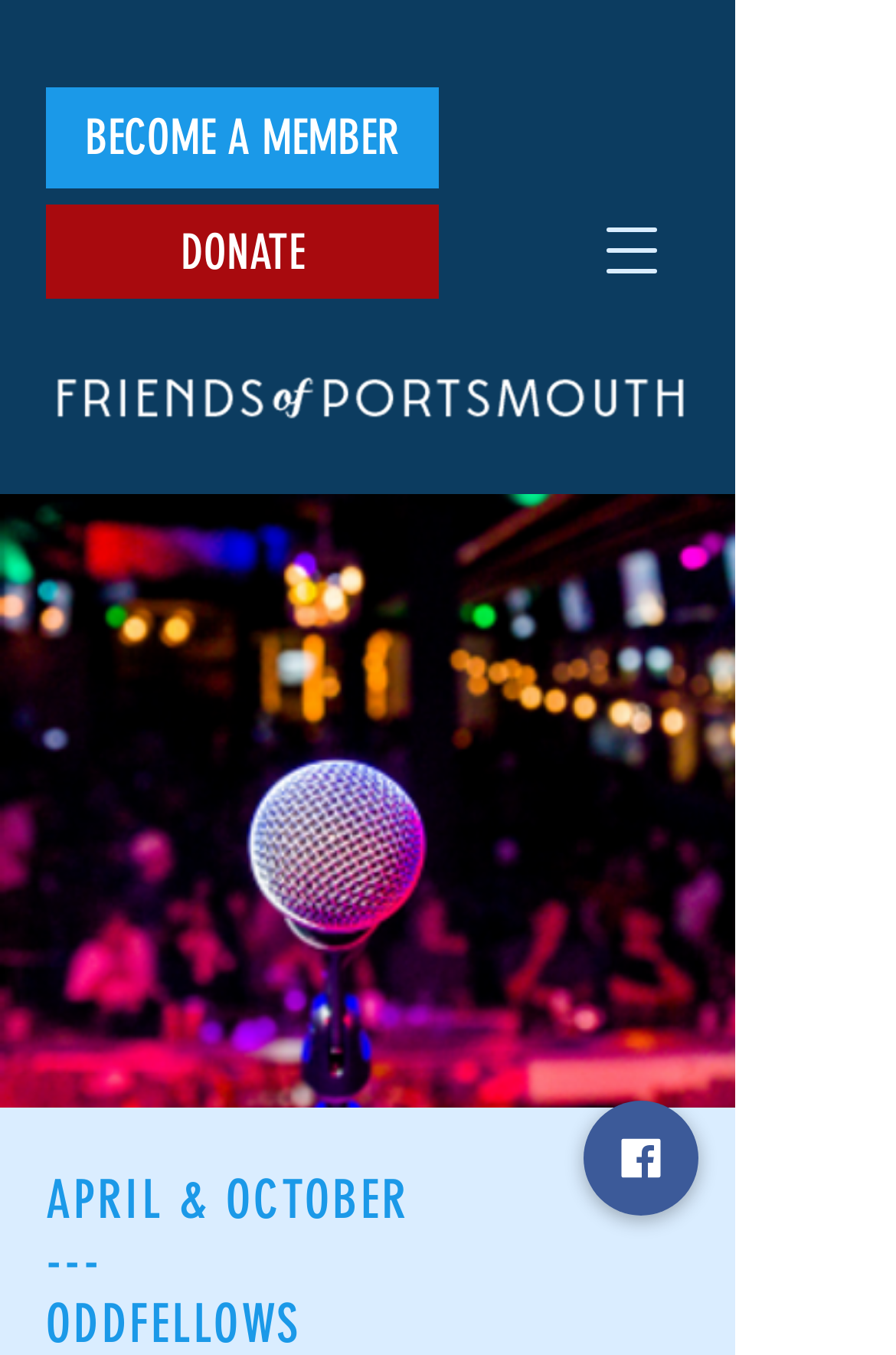Using the provided element description, identify the bounding box coordinates as (top-left x, top-left y, bottom-right x, bottom-right y). Ensure all values are between 0 and 1. Description: BECOME A MEMBER

[0.051, 0.064, 0.49, 0.139]